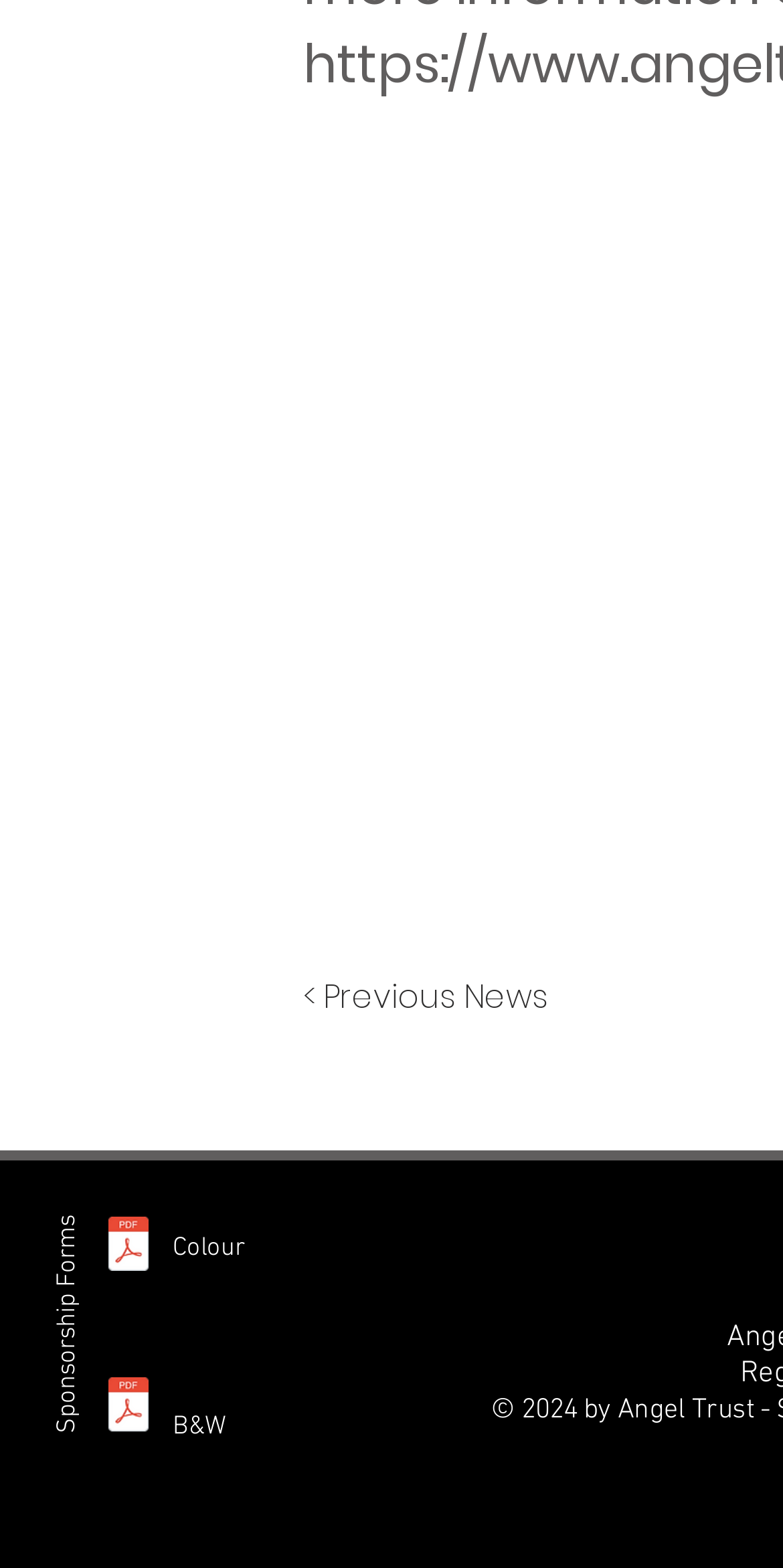Give a concise answer of one word or phrase to the question: 
What is the copyright year of the webpage?

2024